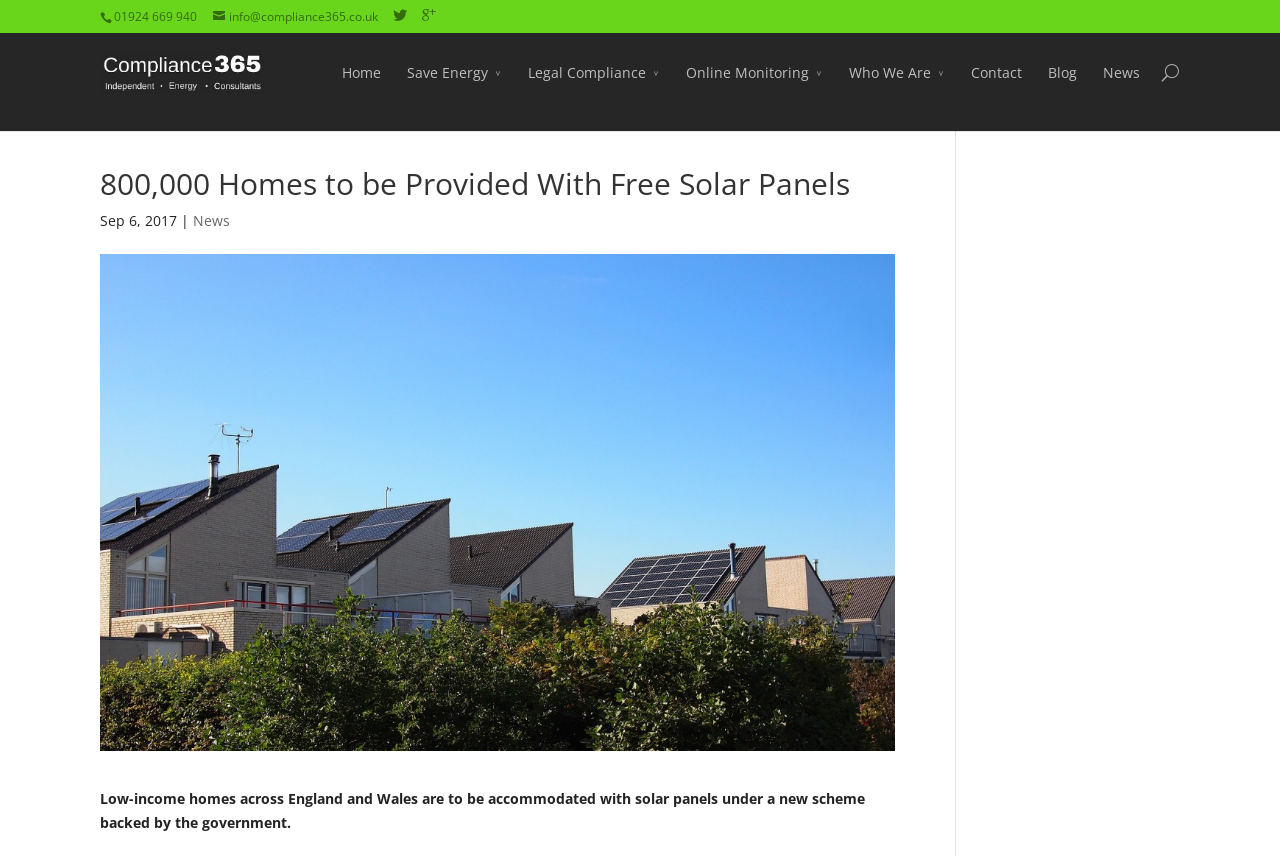Answer the following inquiry with a single word or phrase:
How many links are there in the top navigation bar?

8